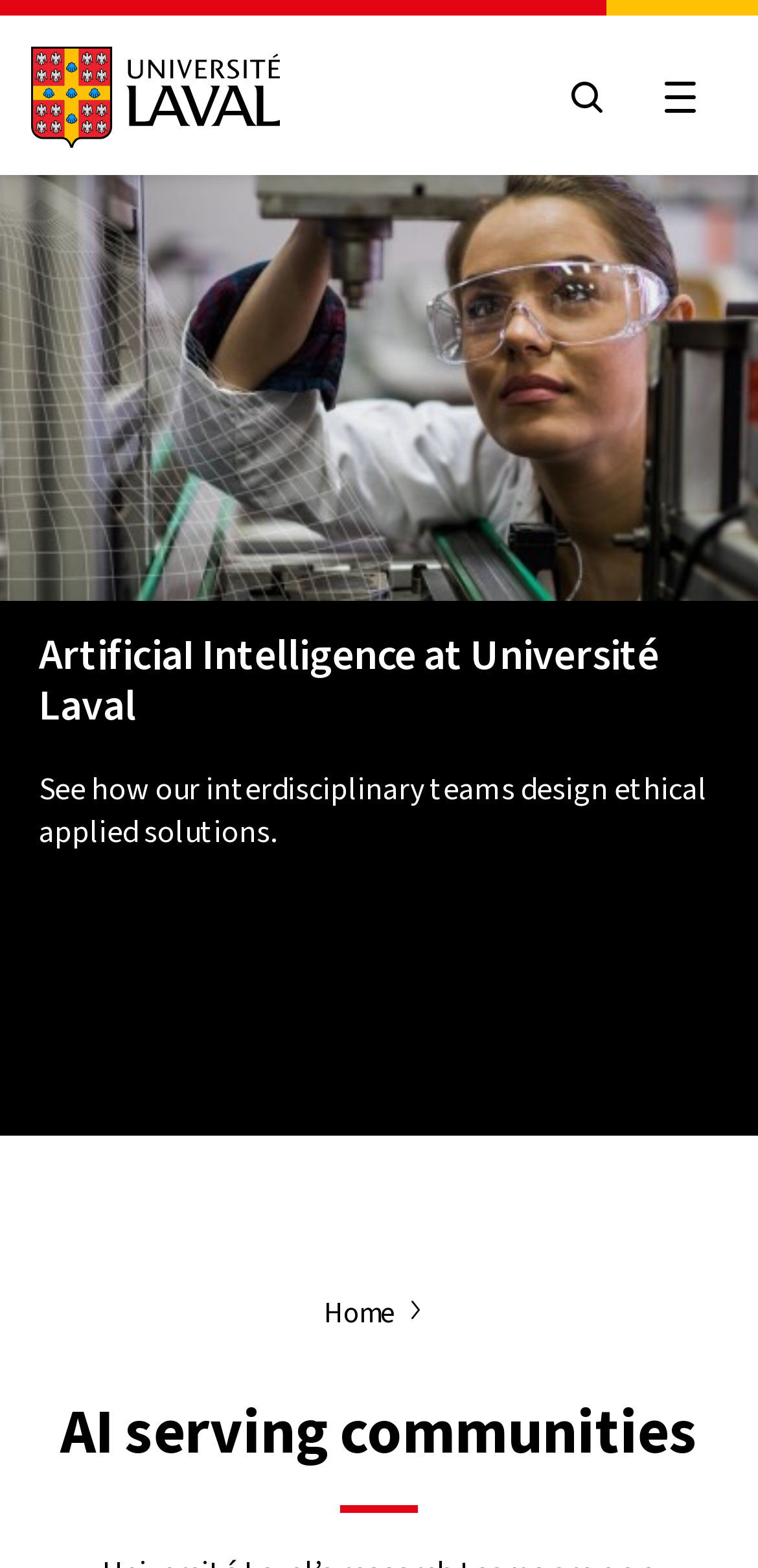What is the theme of the research mentioned on the webpage?
Give a detailed explanation using the information visible in the image.

I found the answer by analyzing the heading element with the text 'AI serving communities'. This heading is likely to be the theme or title of the research or initiative mentioned on the webpage, which is about using Artificial Intelligence to benefit communities.